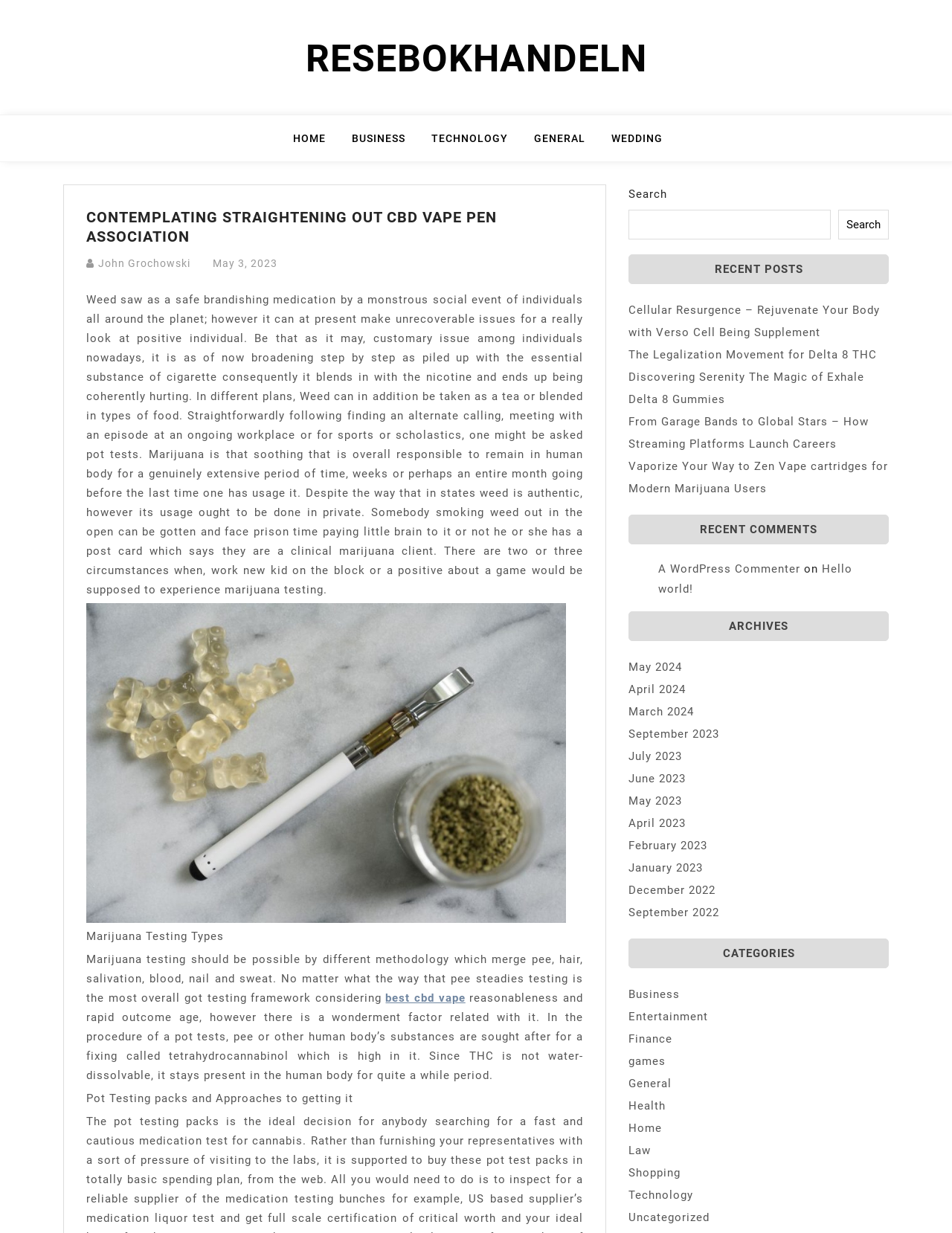How many months are listed in the 'ARCHIVES' section?
Using the image, respond with a single word or phrase.

12